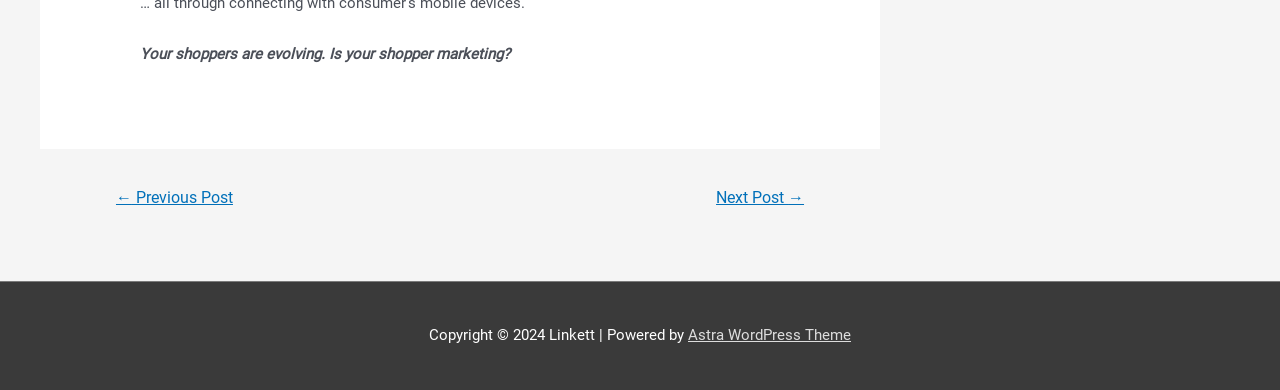Extract the bounding box for the UI element that matches this description: "← Previous Post".

[0.072, 0.465, 0.201, 0.561]